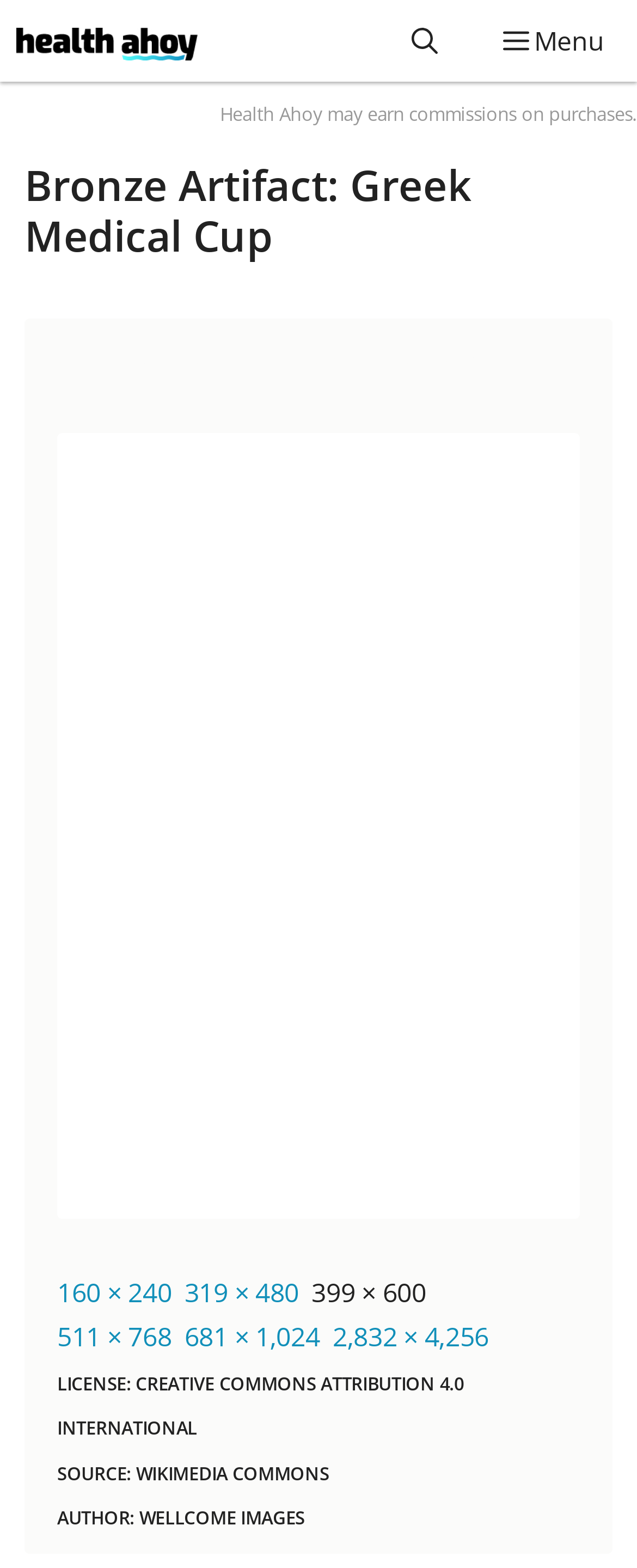Find the bounding box of the web element that fits this description: "parent_node: Word and Life".

None